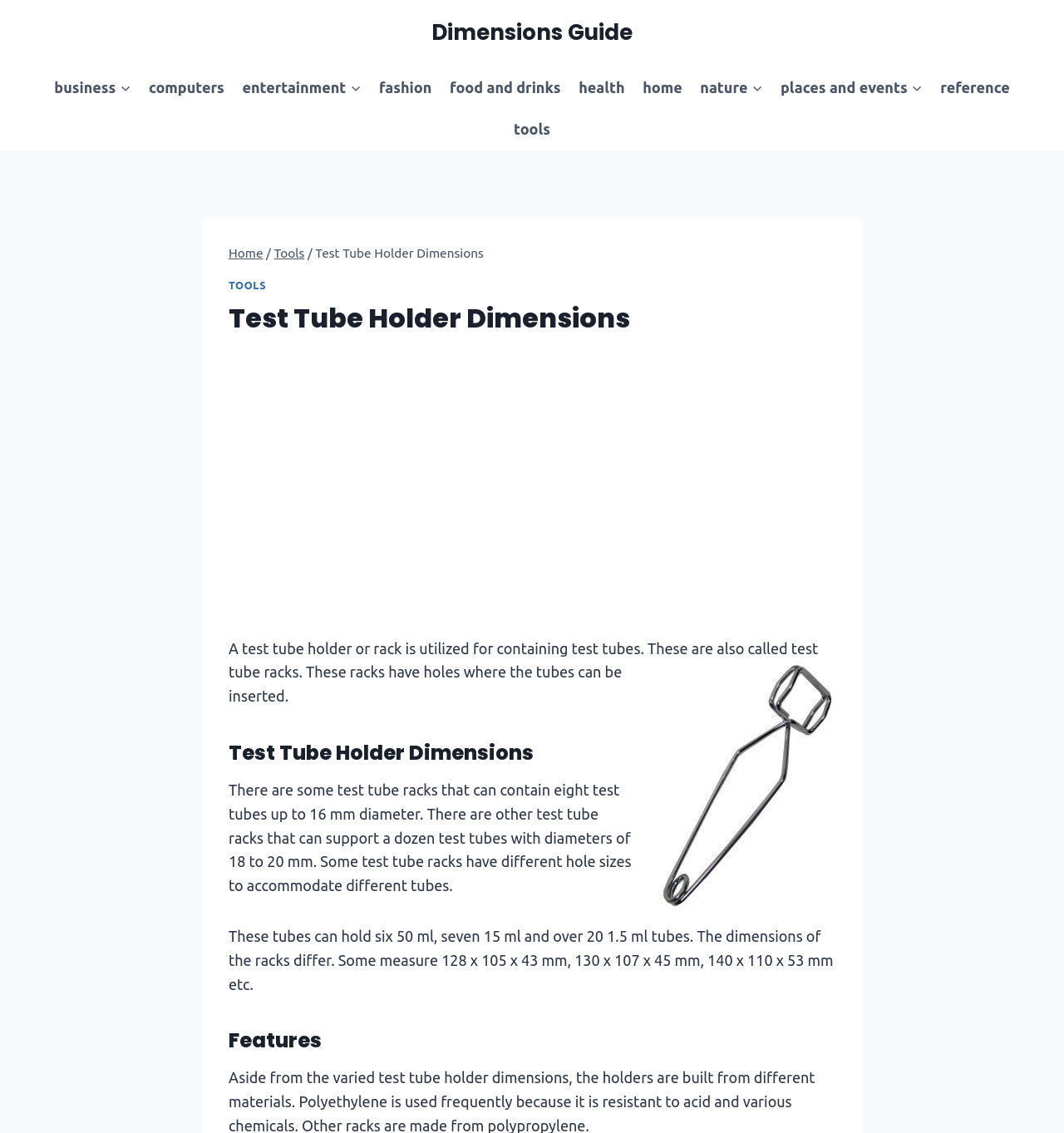Please determine the bounding box coordinates of the element's region to click in order to carry out the following instruction: "Go to the 'Entertainment' page". The coordinates should be four float numbers between 0 and 1, i.e., [left, top, right, bottom].

[0.219, 0.059, 0.348, 0.096]